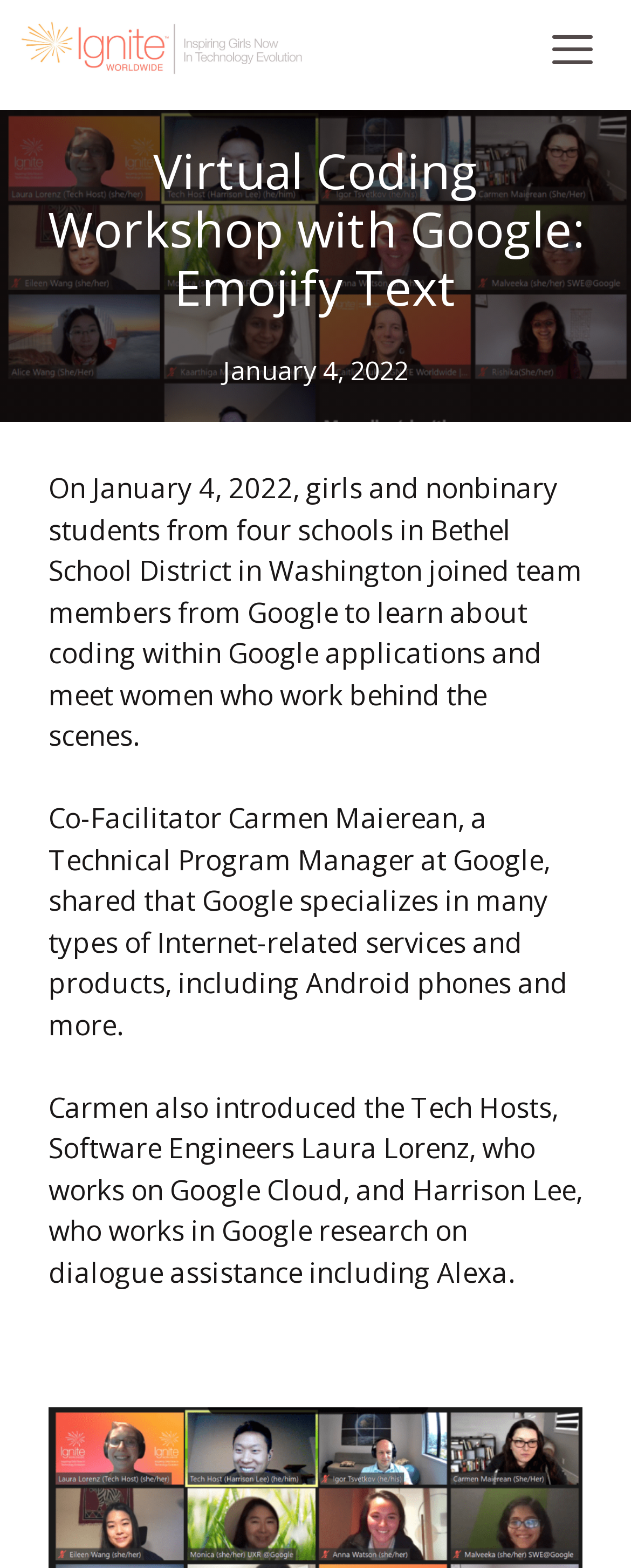What is the name of the research area that Harrison Lee works in?
Using the visual information, reply with a single word or short phrase.

Dialogue assistance